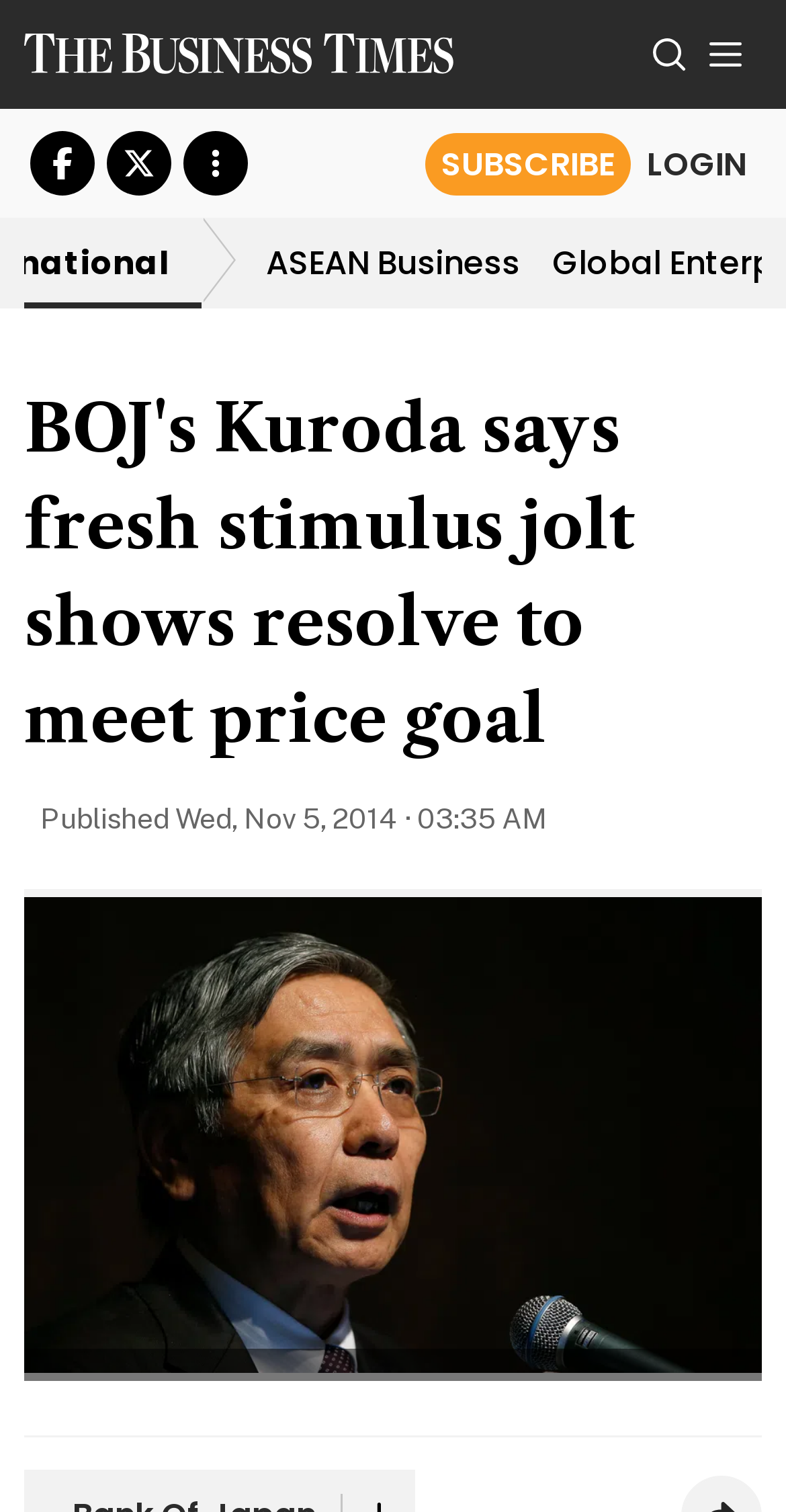What is the purpose of the button with the Facebook icon?
Please give a well-detailed answer to the question.

The button with the Facebook icon is a share button, which can be inferred from its position and icon. It is likely used to share the article on Facebook.